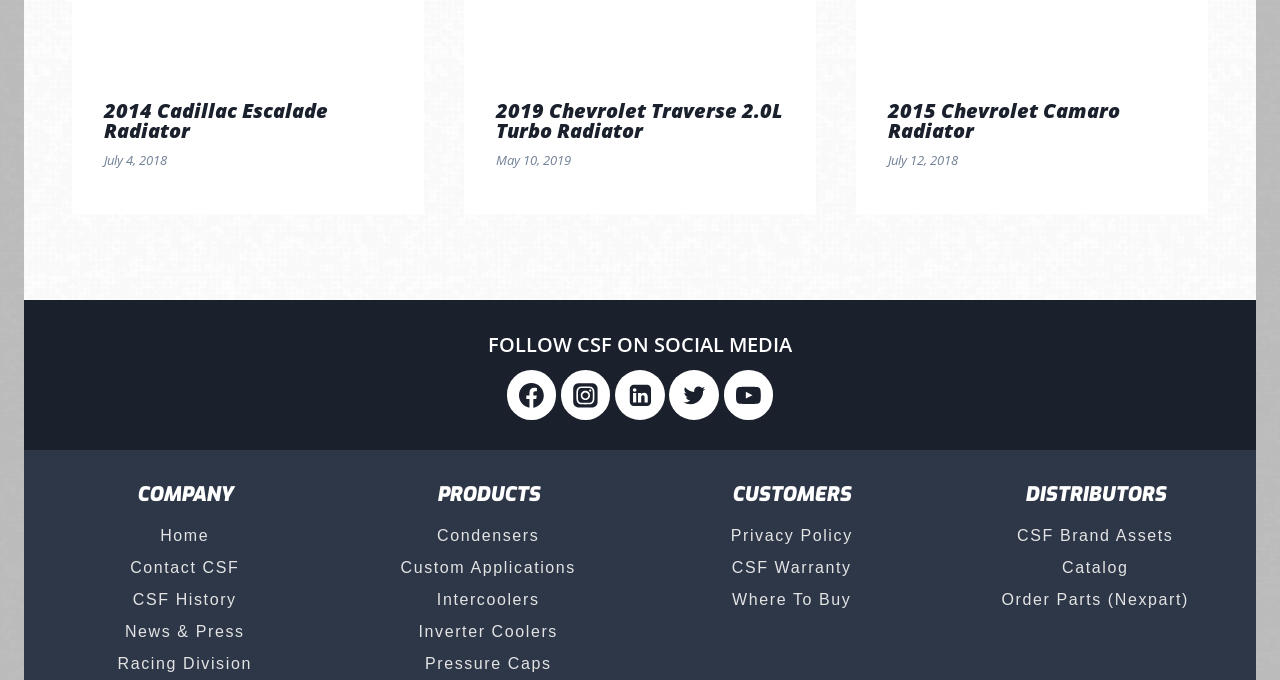From the given element description: "Facebook", find the bounding box for the UI element. Provide the coordinates as four float numbers between 0 and 1, in the order [left, top, right, bottom].

[0.396, 0.545, 0.435, 0.618]